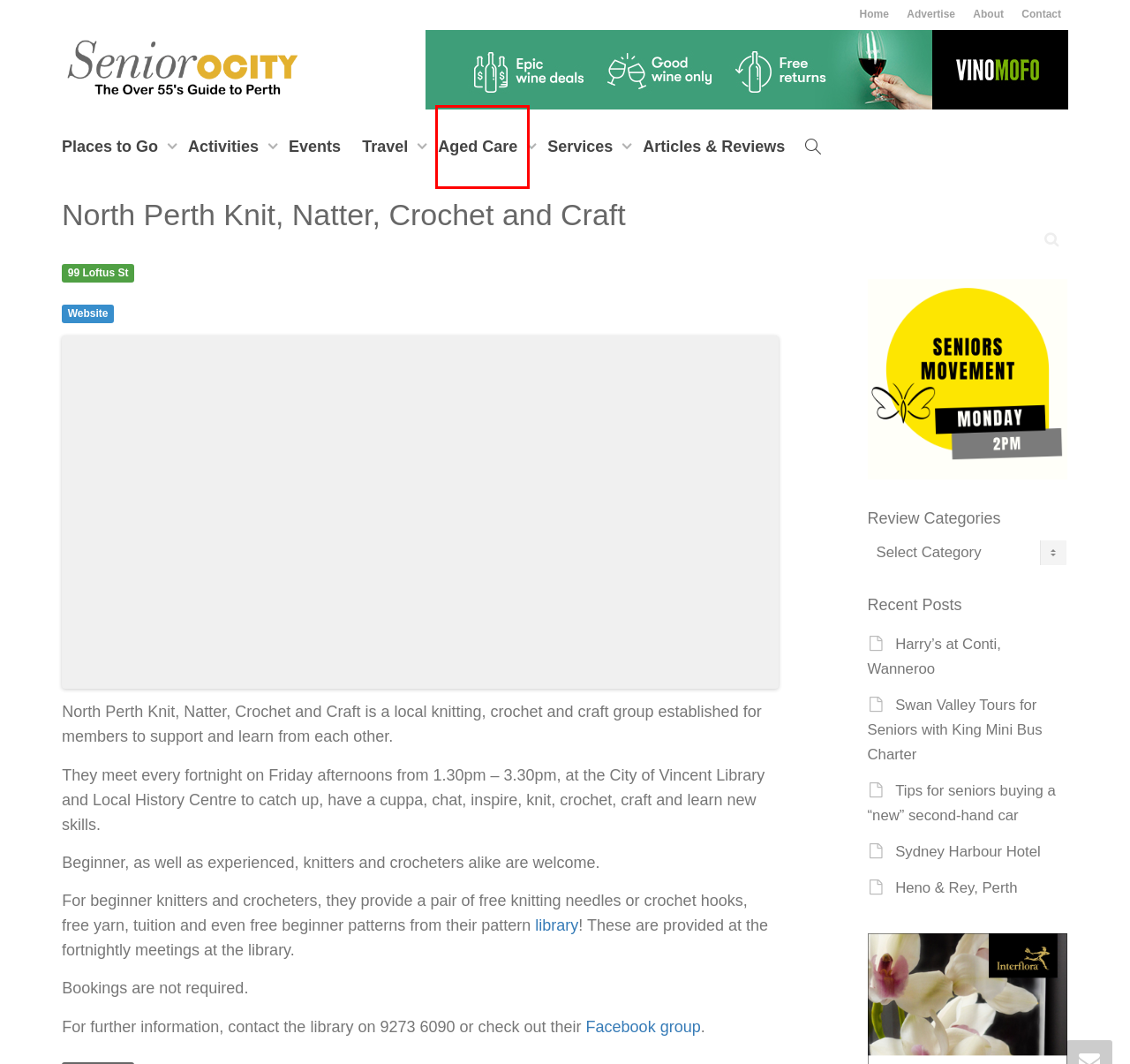You have a screenshot of a webpage with a red rectangle bounding box around a UI element. Choose the best description that matches the new page after clicking the element within the bounding box. The candidate descriptions are:
A. Seniors Yoga & Pilates | Flow Hot Yoga & Pilates - WANGARA STUDIO
B. Events from June 13 – June 3 – Seniorocity – Seniors / Over 55's Guide to Perth
C. Senior Services Perth - Seniors / Over 55's Guide to Perth
D. Swan Valley Tours for Seniors with King Mini Bus Charter - Seniors / Over 55's Guide to Perth
E. Tips for seniors buying a "new" second-hand car - Seniors / Over 55's Guide to Perth
F. Things to do in Perth - Seniors / Over 55's Guide to Perth
G. 404 - Page Not Found » City of Vincent Library
H. Aged Care Perth - Seniors / Over 55's Guide to Perth

H